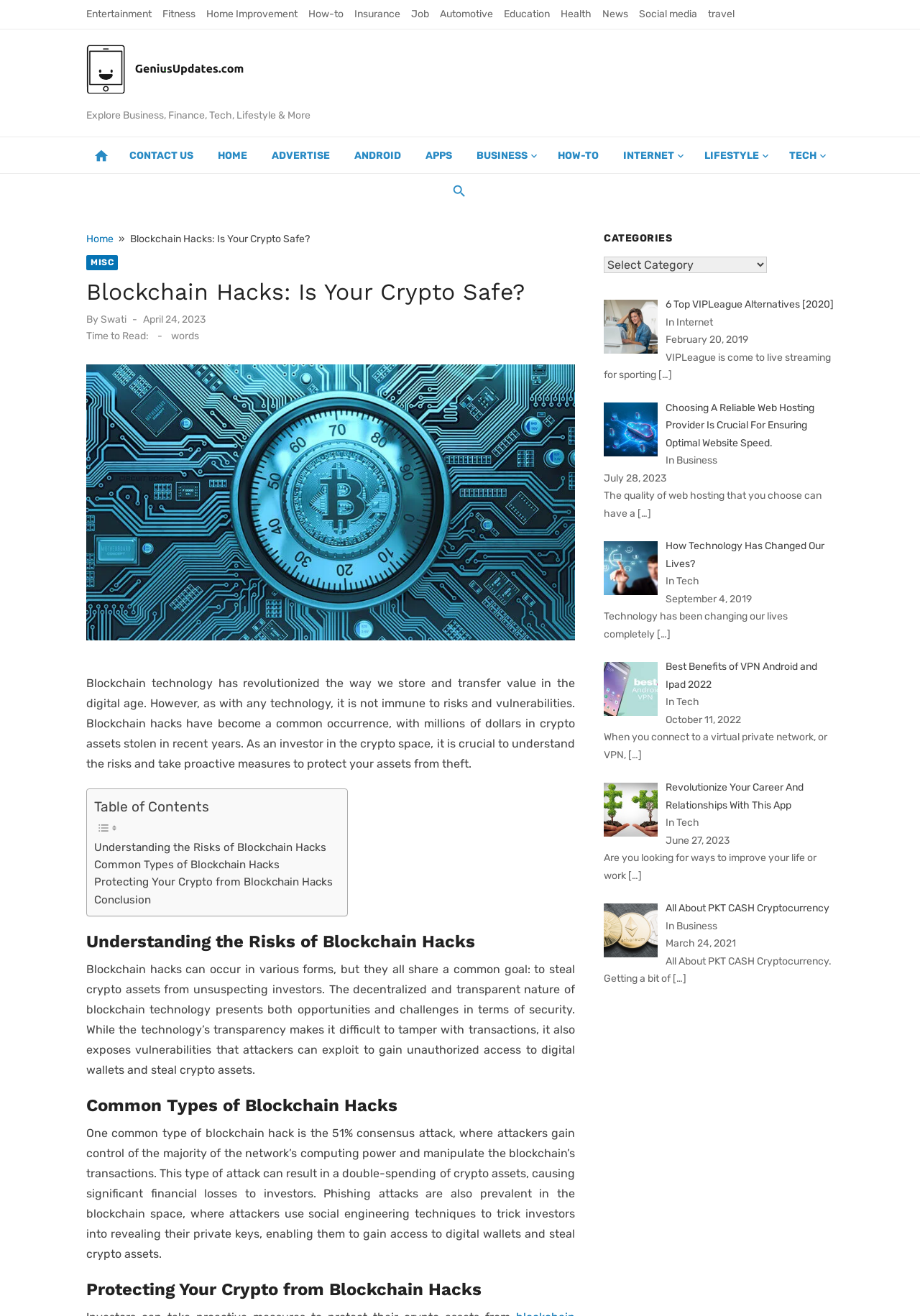Please locate the bounding box coordinates of the element that should be clicked to complete the given instruction: "Click on 'Understanding the Risks of Blockchain Hacks'".

[0.102, 0.637, 0.355, 0.65]